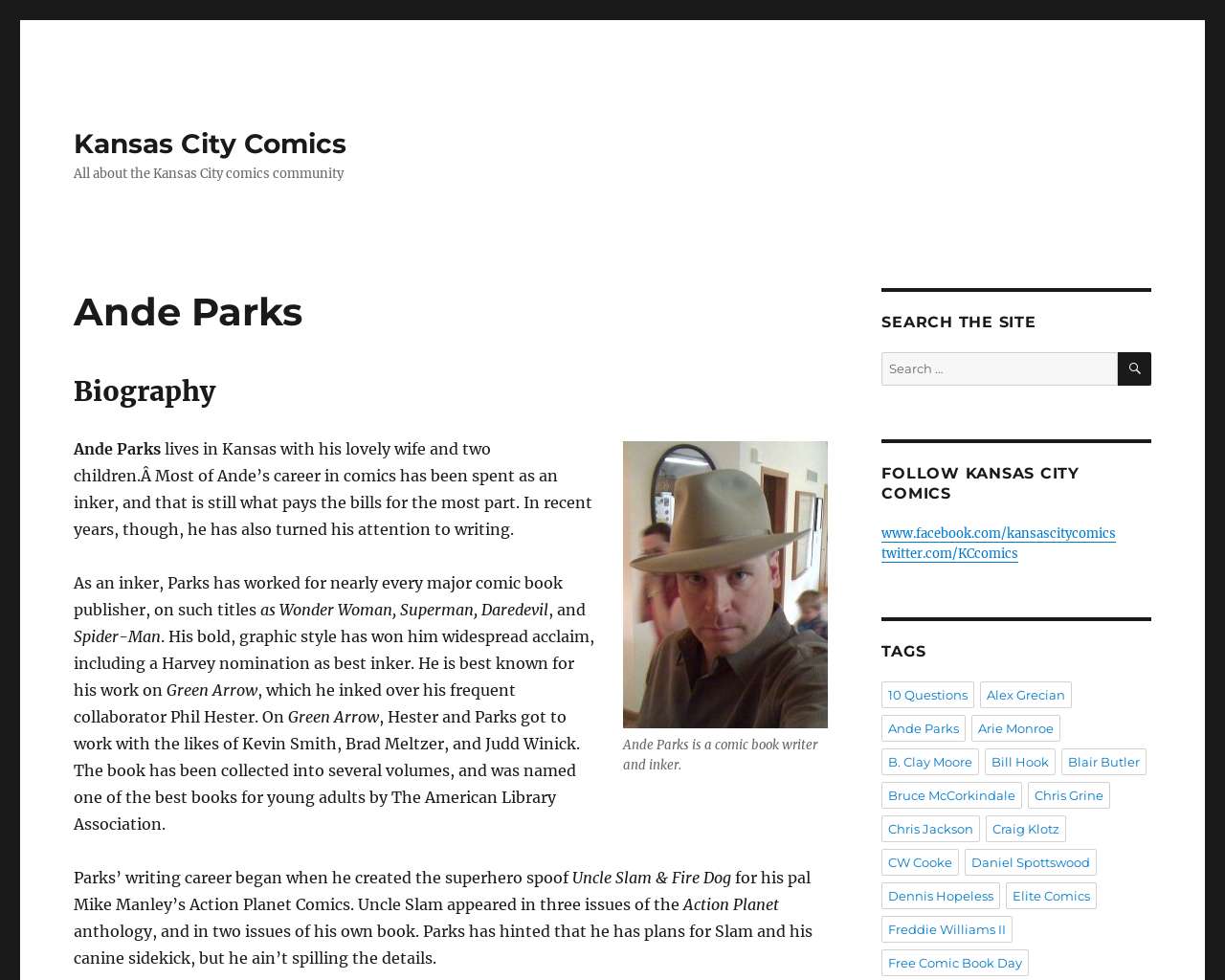Determine the bounding box coordinates for the clickable element required to fulfill the instruction: "Read more about Ande Parks". Provide the coordinates as four float numbers between 0 and 1, i.e., [left, top, right, bottom].

[0.509, 0.45, 0.676, 0.743]